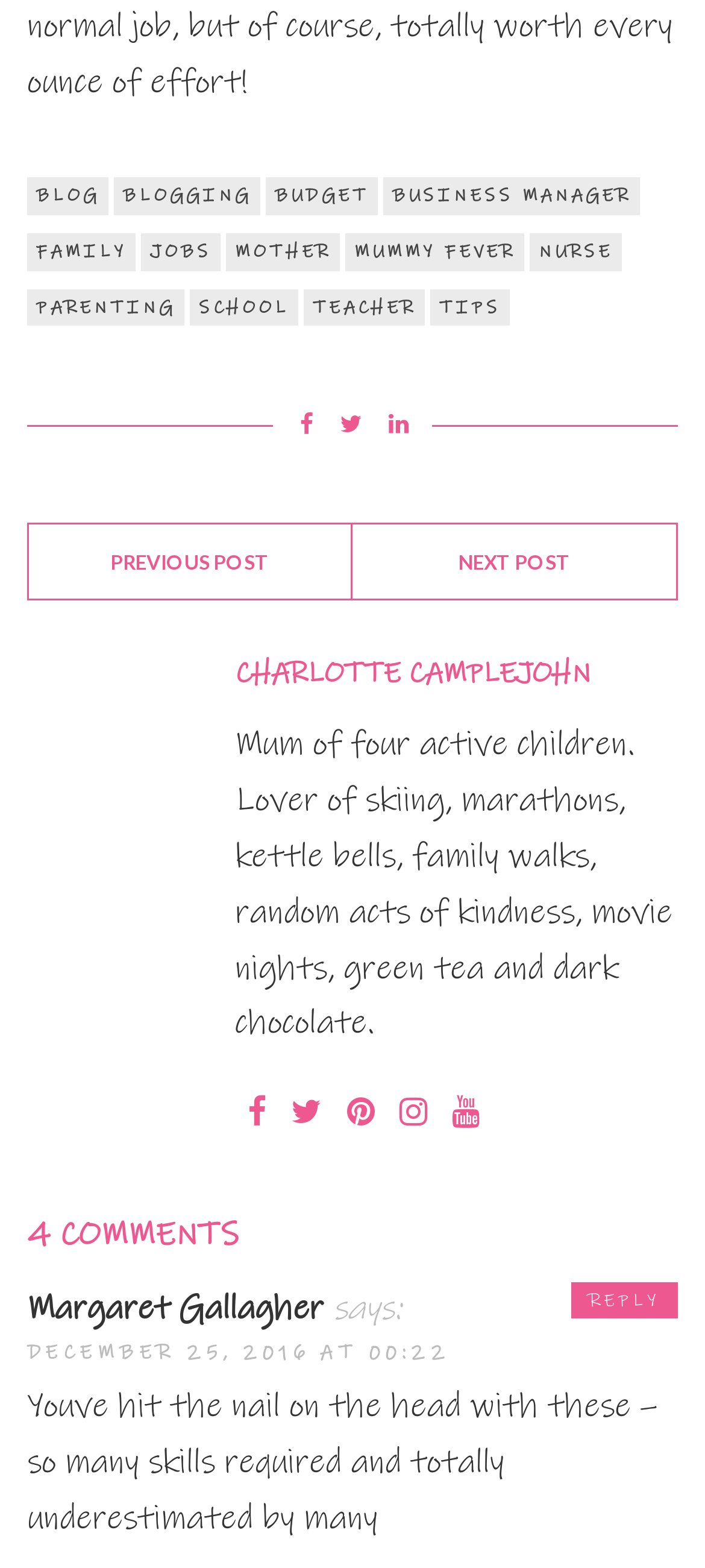Can you identify the bounding box coordinates of the clickable region needed to carry out this instruction: 'View the 'CHARLOTTE CAMPLEJOHN' profile'? The coordinates should be four float numbers within the range of 0 to 1, stated as [left, top, right, bottom].

[0.333, 0.418, 0.962, 0.441]